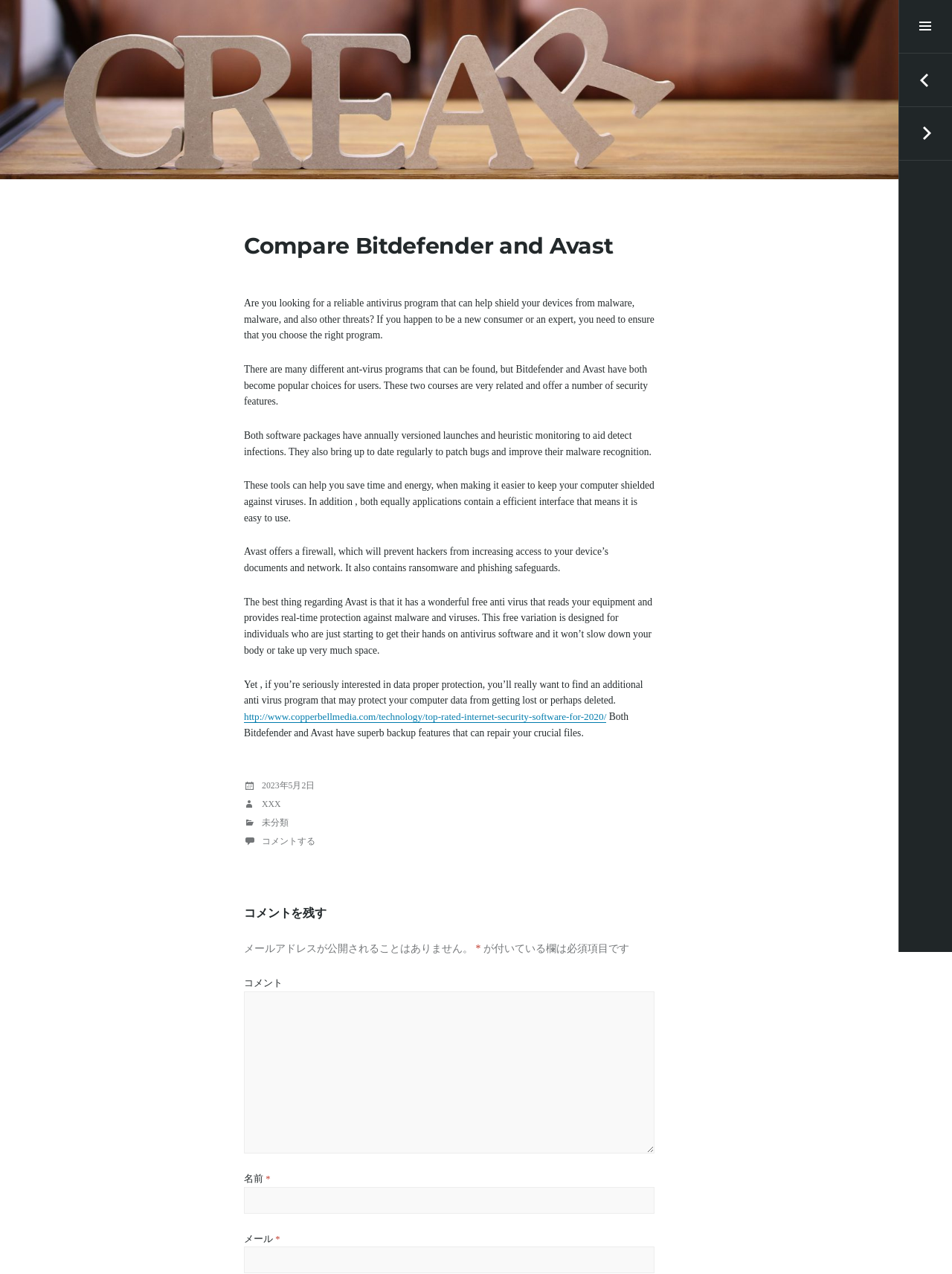Identify the bounding box for the UI element described as: "parent_node: 名前 * name="author"". Ensure the coordinates are four float numbers between 0 and 1, formatted as [left, top, right, bottom].

[0.256, 0.932, 0.688, 0.953]